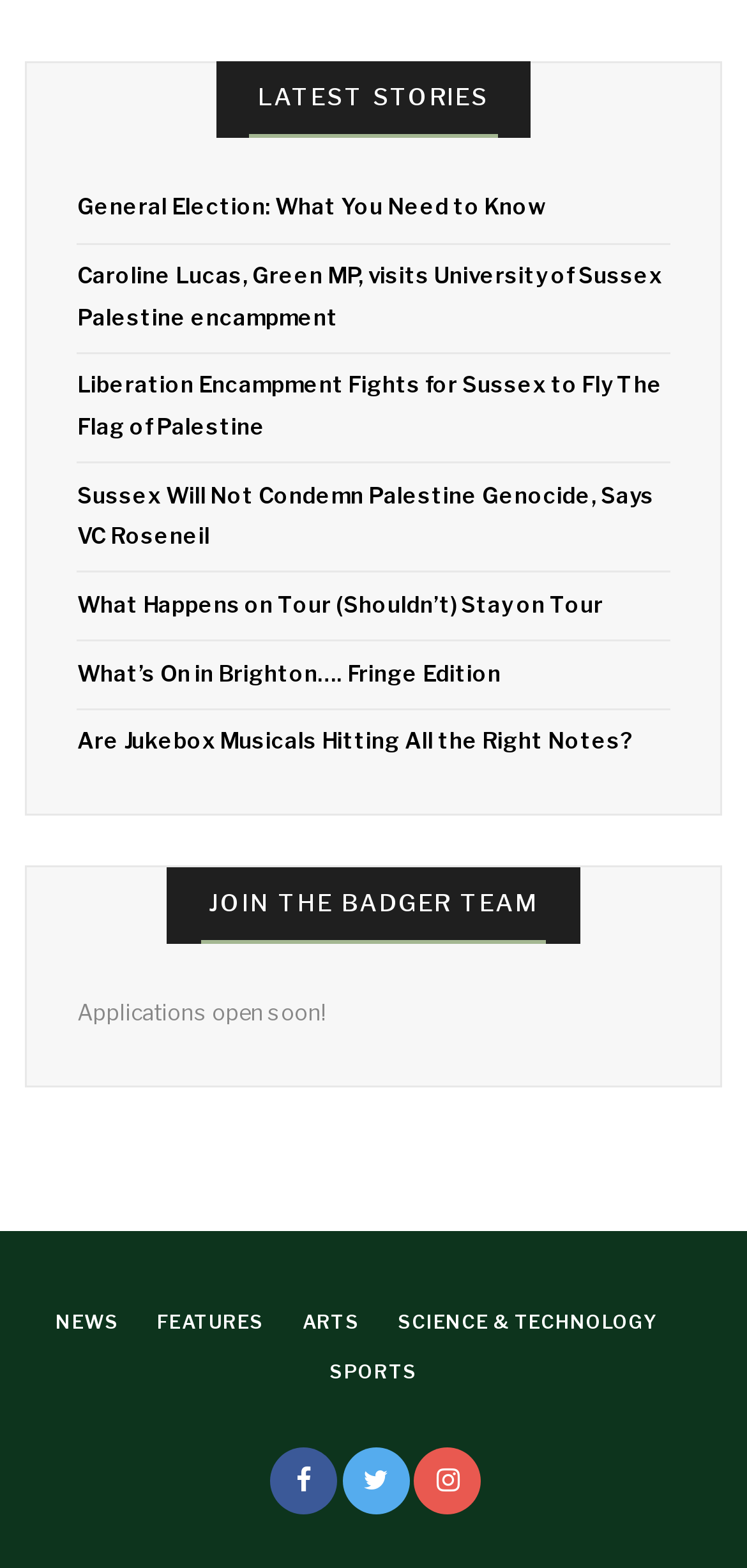Using the image as a reference, answer the following question in as much detail as possible:
What can you do on this webpage?

The webpage contains several links to news articles and features, suggesting that users can read news and articles on this webpage.